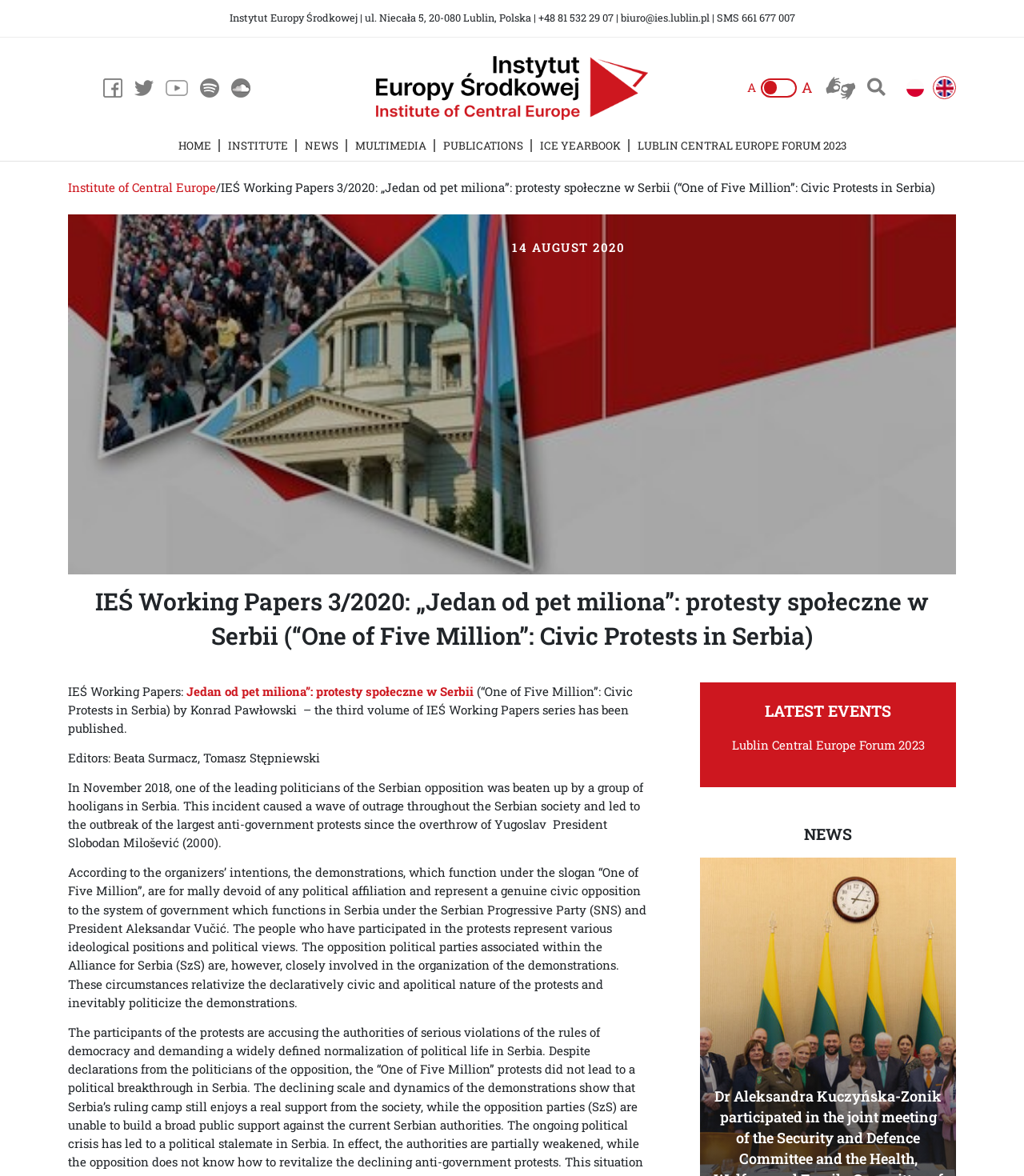Locate the bounding box coordinates of the clickable area needed to fulfill the instruction: "Click the PUBLICATIONS link".

[0.424, 0.117, 0.519, 0.131]